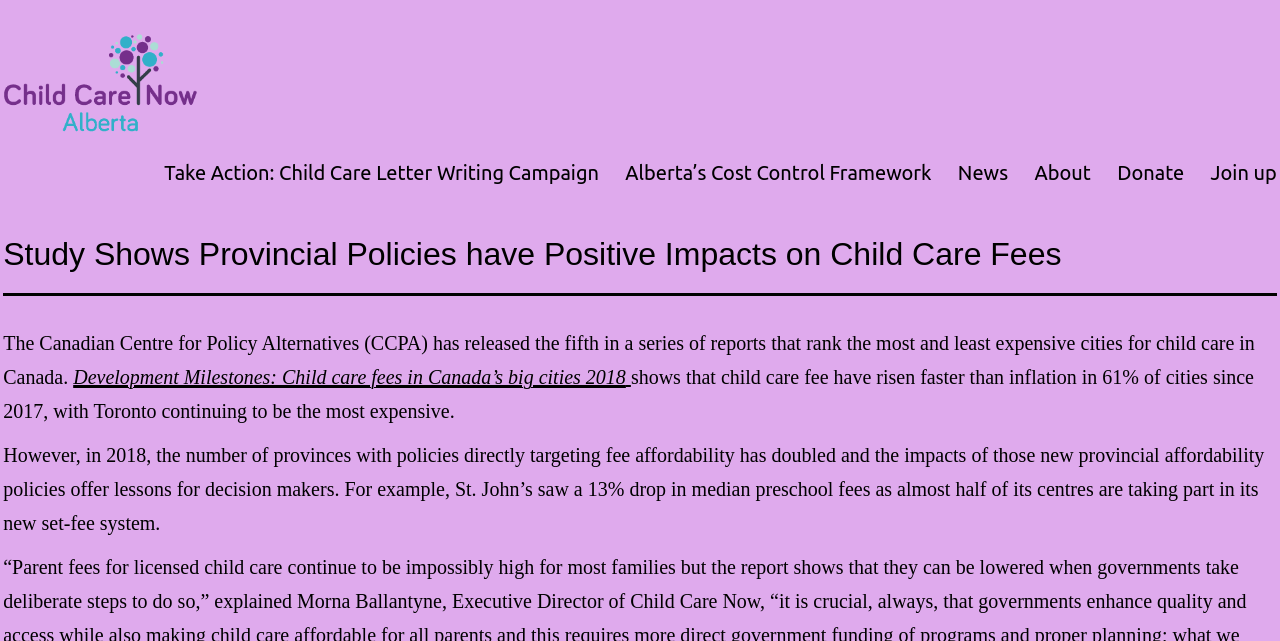What organization released a report on child care fees?
Based on the visual details in the image, please answer the question thoroughly.

The answer can be found in the StaticText element which states 'The Canadian Centre for Policy Alternatives (CCPA) has released the fifth in a series of reports that rank the most and least expensive cities for child care in Canada.'